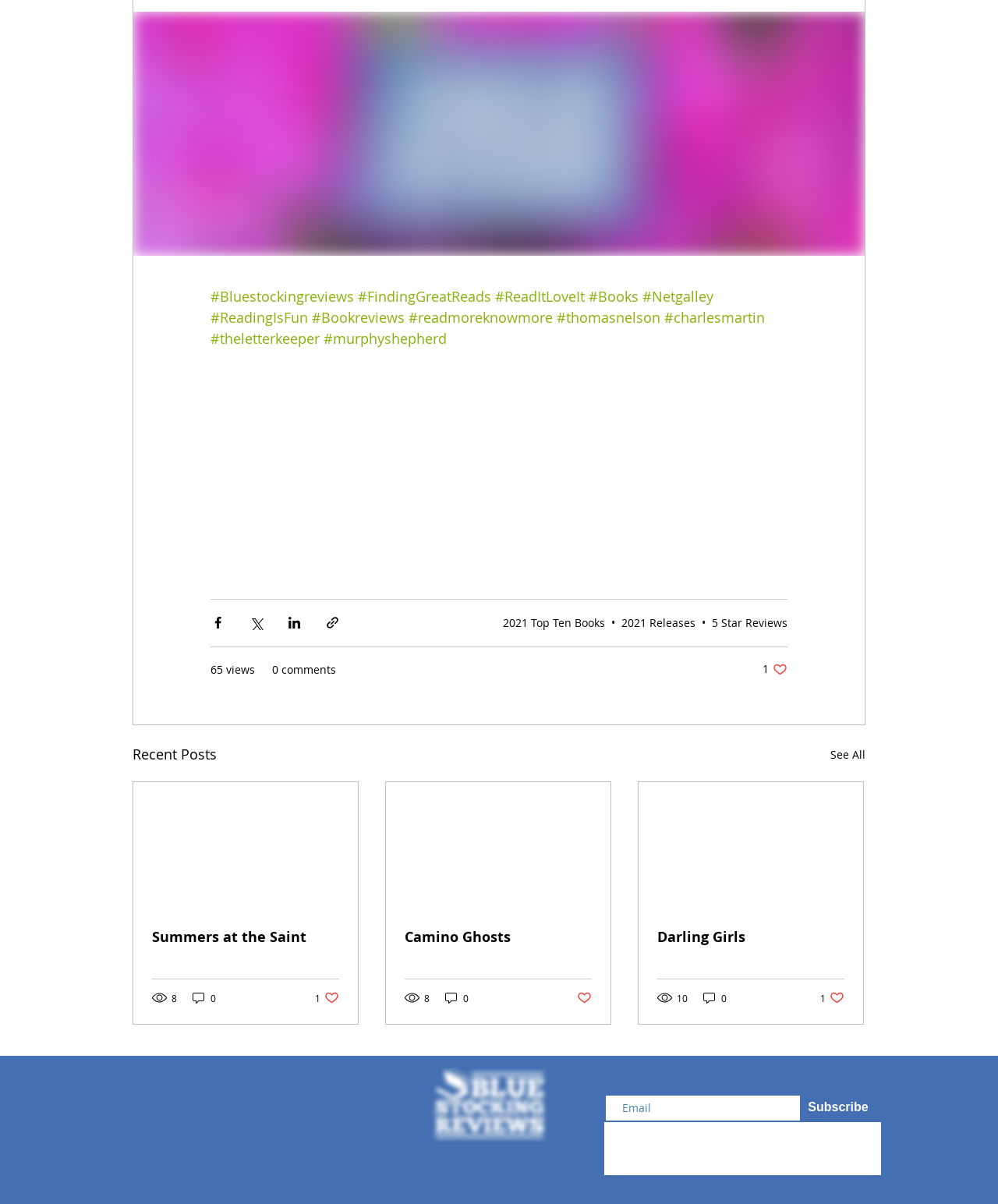Show the bounding box coordinates for the HTML element as described: "8".

[0.405, 0.823, 0.432, 0.835]